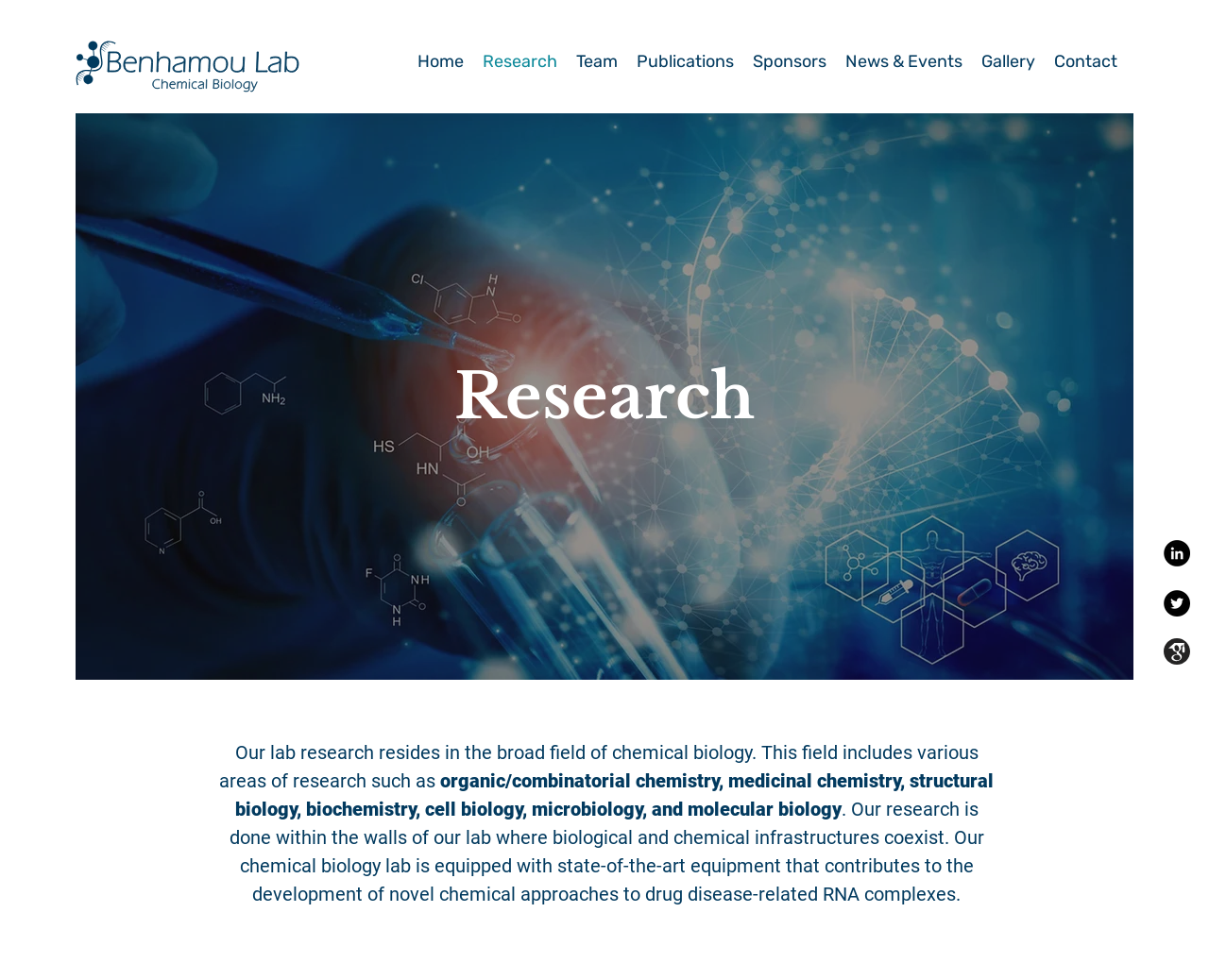Based on the image, provide a detailed response to the question:
What is the name of the lab leader?

I found this information by understanding the context of the webpage, which is about the Benhamou lab, and the meta description mentions 'Dr. Raphael Benhamou' as the leader of the lab.